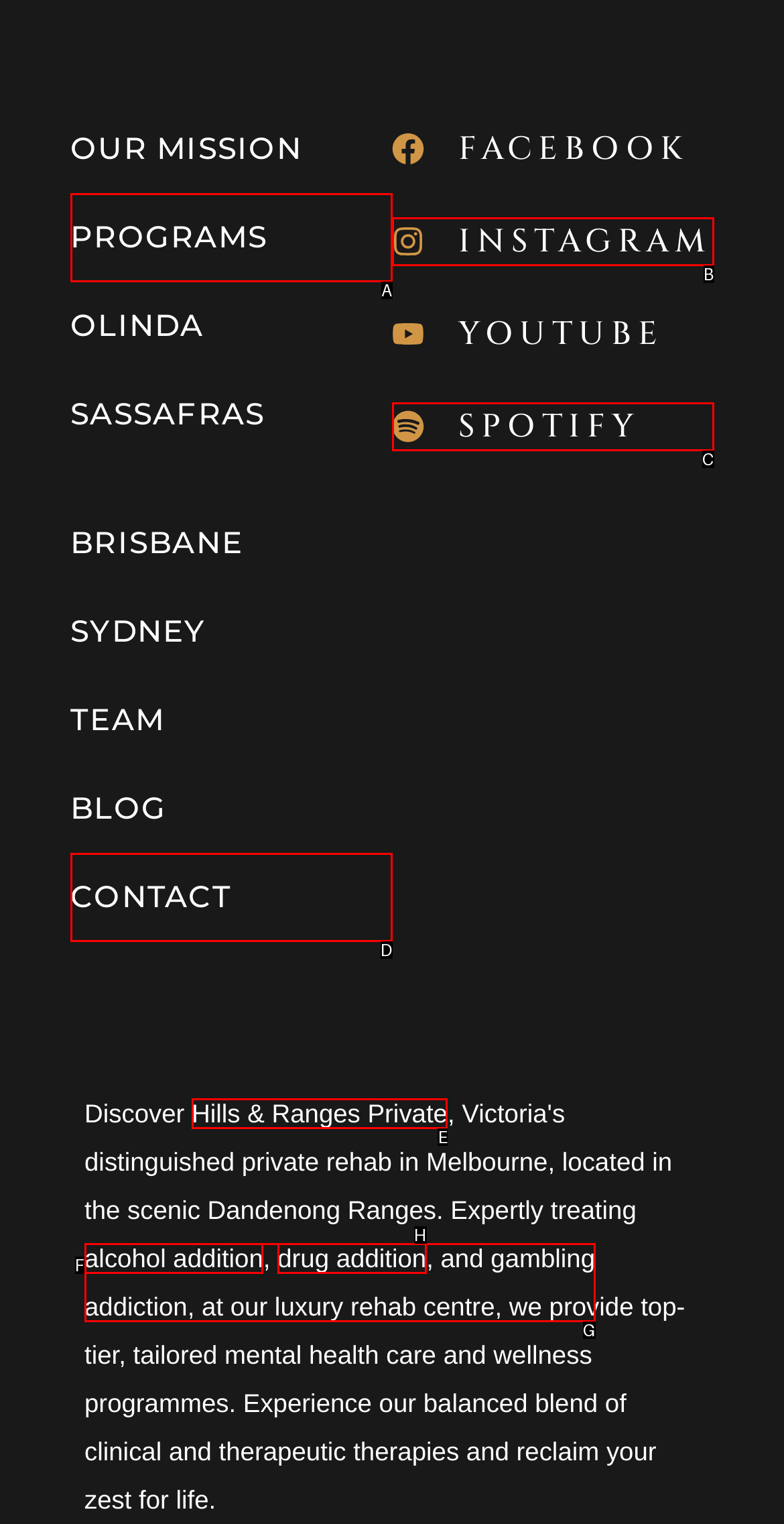To perform the task "Explore programs", which UI element's letter should you select? Provide the letter directly.

A